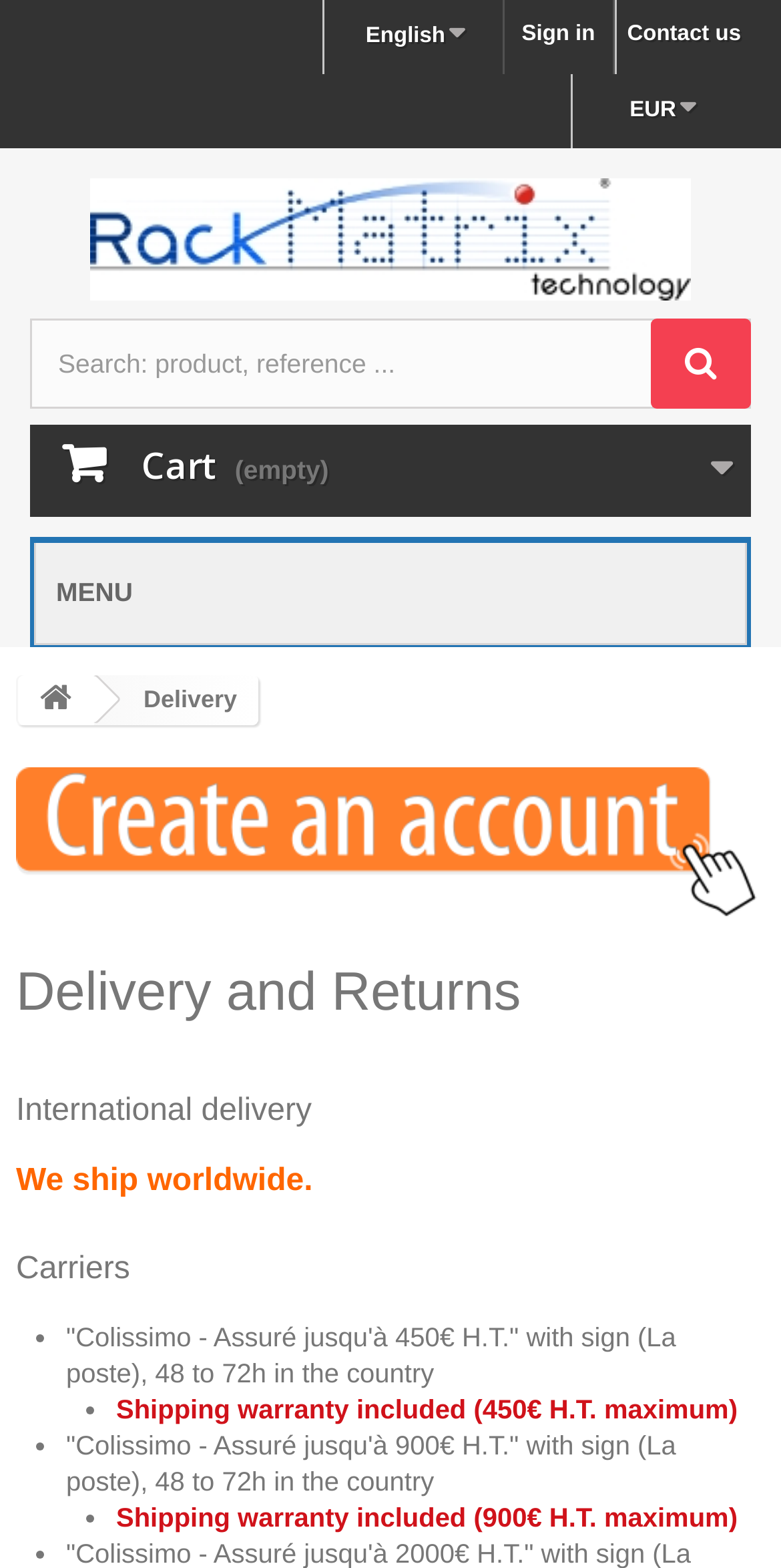Locate the bounding box coordinates of the area you need to click to fulfill this instruction: 'View cart'. The coordinates must be in the form of four float numbers ranging from 0 to 1: [left, top, right, bottom].

[0.038, 0.271, 0.962, 0.33]